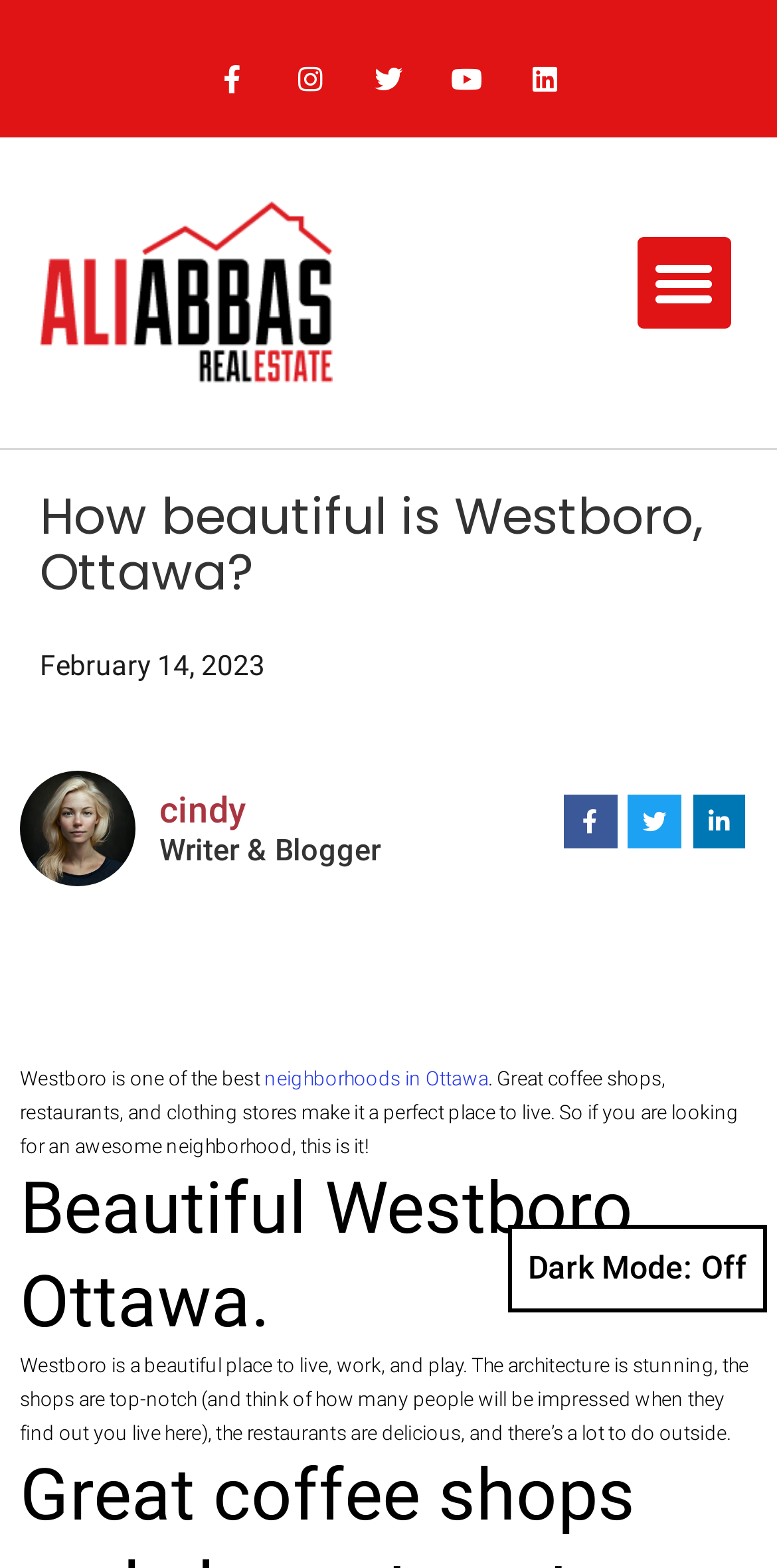Who is the author of the article?
Analyze the image and provide a thorough answer to the question.

I looked for the author's name on the webpage and found it next to the image of the author, which is 'cindy', a writer and blogger.